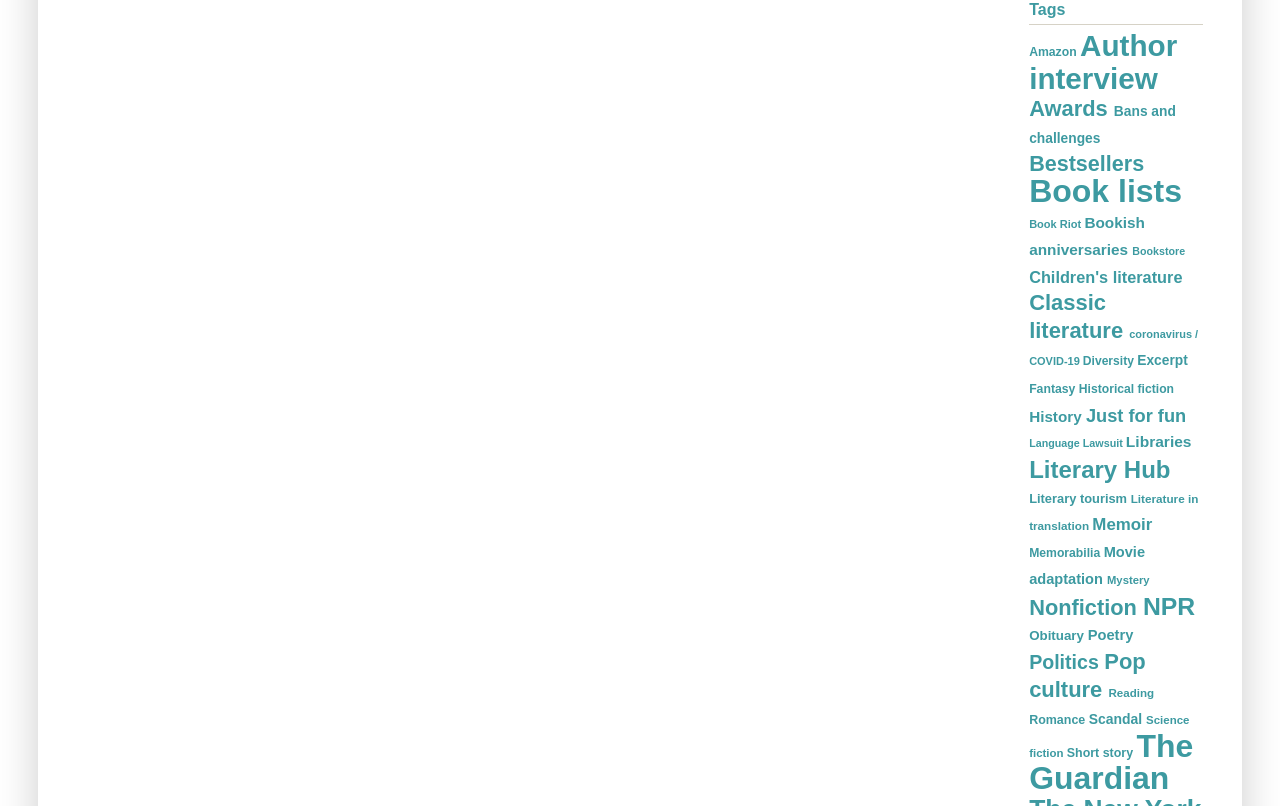How many links are related to book-related topics?
From the image, respond using a single word or phrase.

13